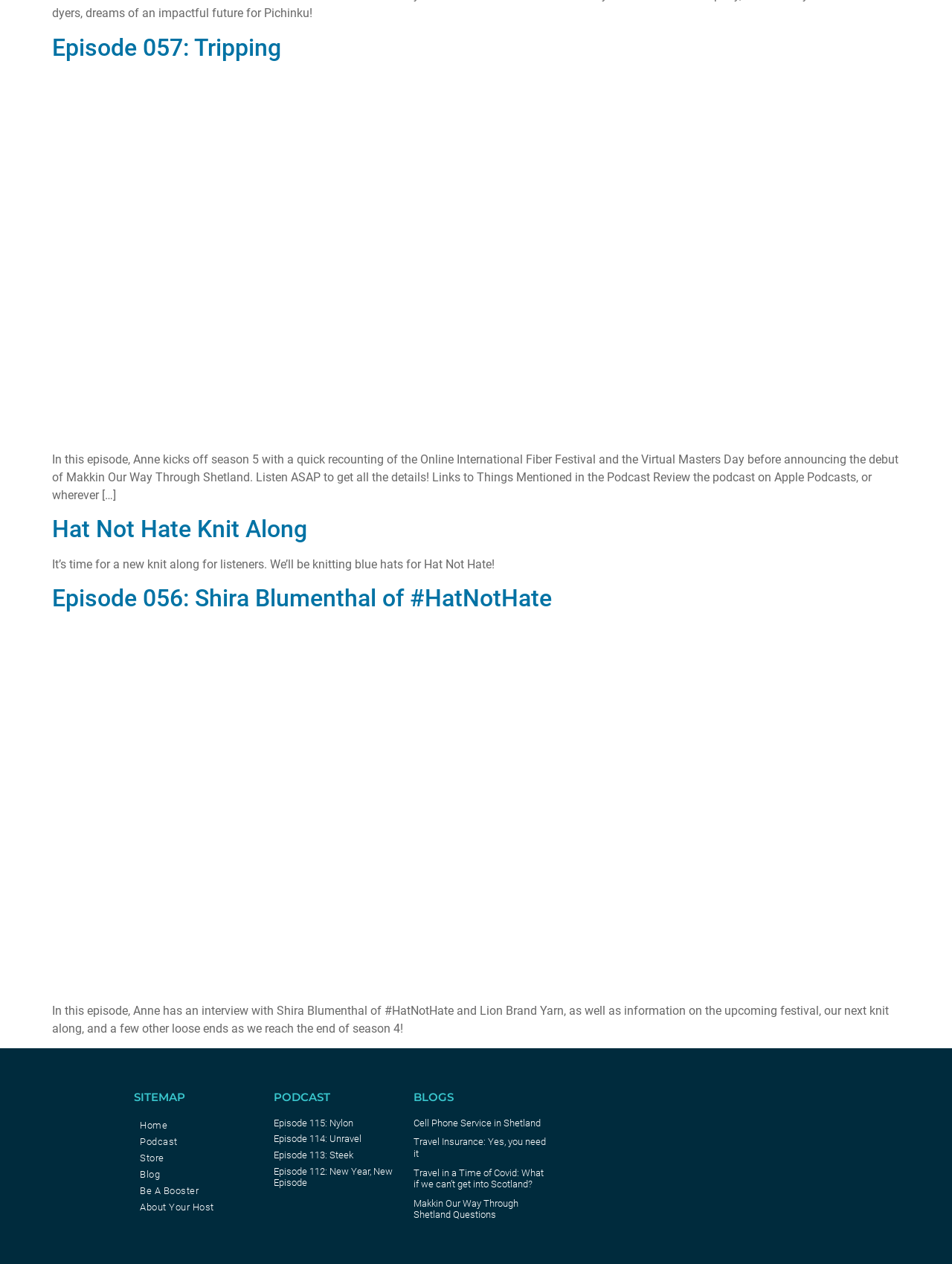How many links are there in the SITEMAP section?
Using the image as a reference, give an elaborate response to the question.

I counted the number of link elements within the contentinfo element that has a heading element with the text 'SITEMAP' and found 6 links.